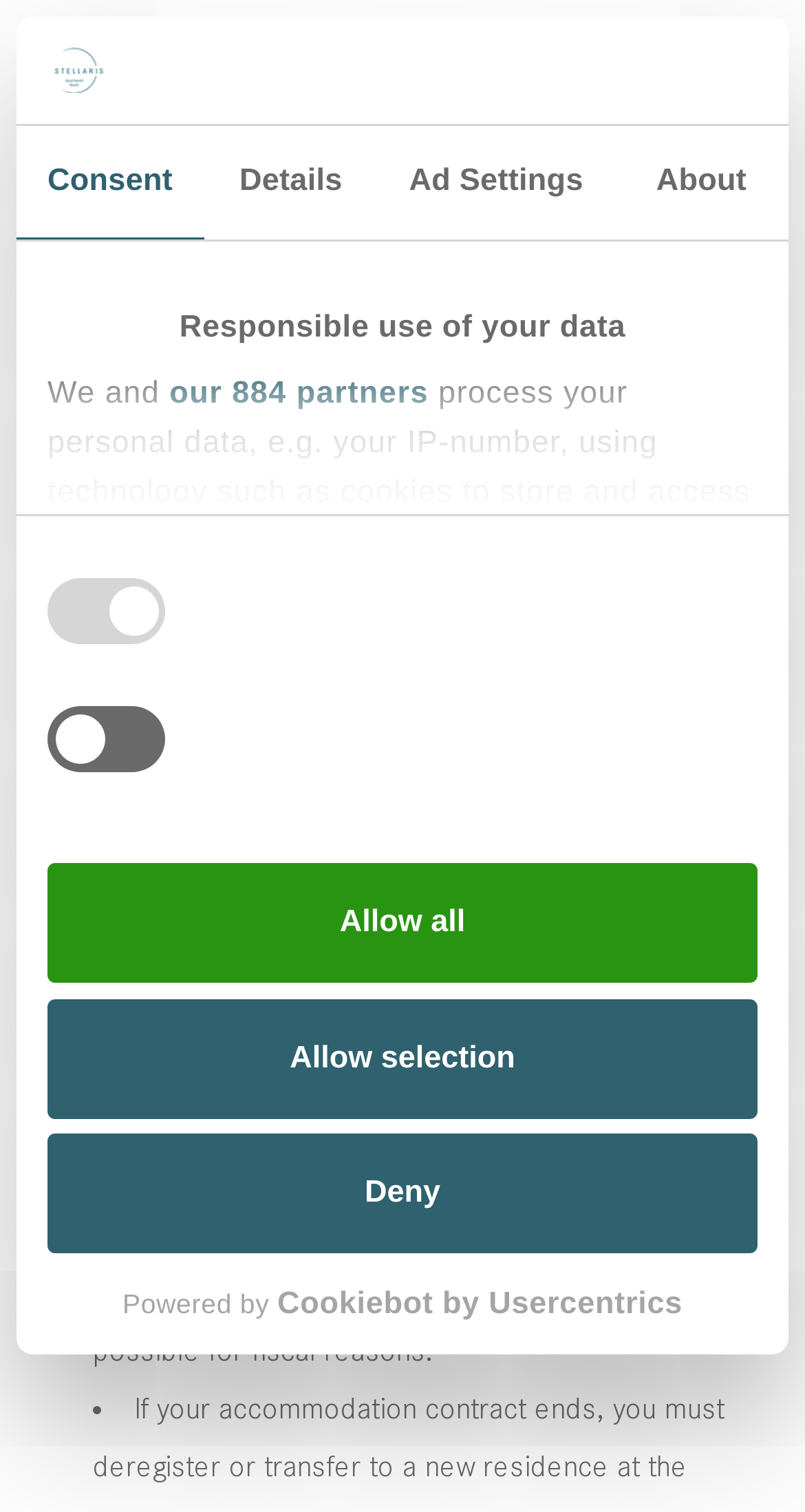Predict the bounding box for the UI component with the following description: "our 884 partners".

[0.21, 0.248, 0.532, 0.272]